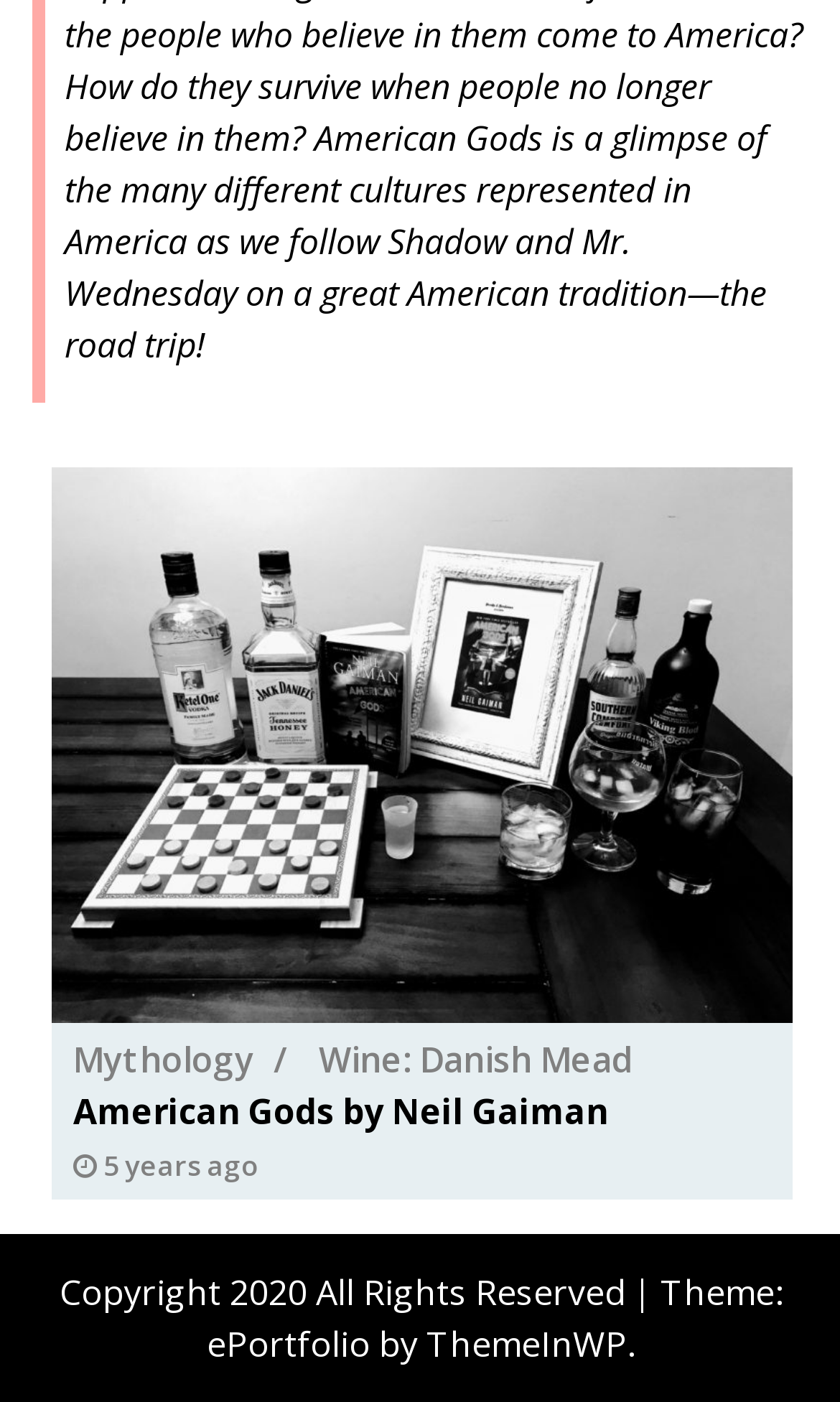From the webpage screenshot, predict the bounding box of the UI element that matches this description: "parent_node: MythologyWine: Danish Mead".

[0.06, 0.334, 0.942, 0.73]